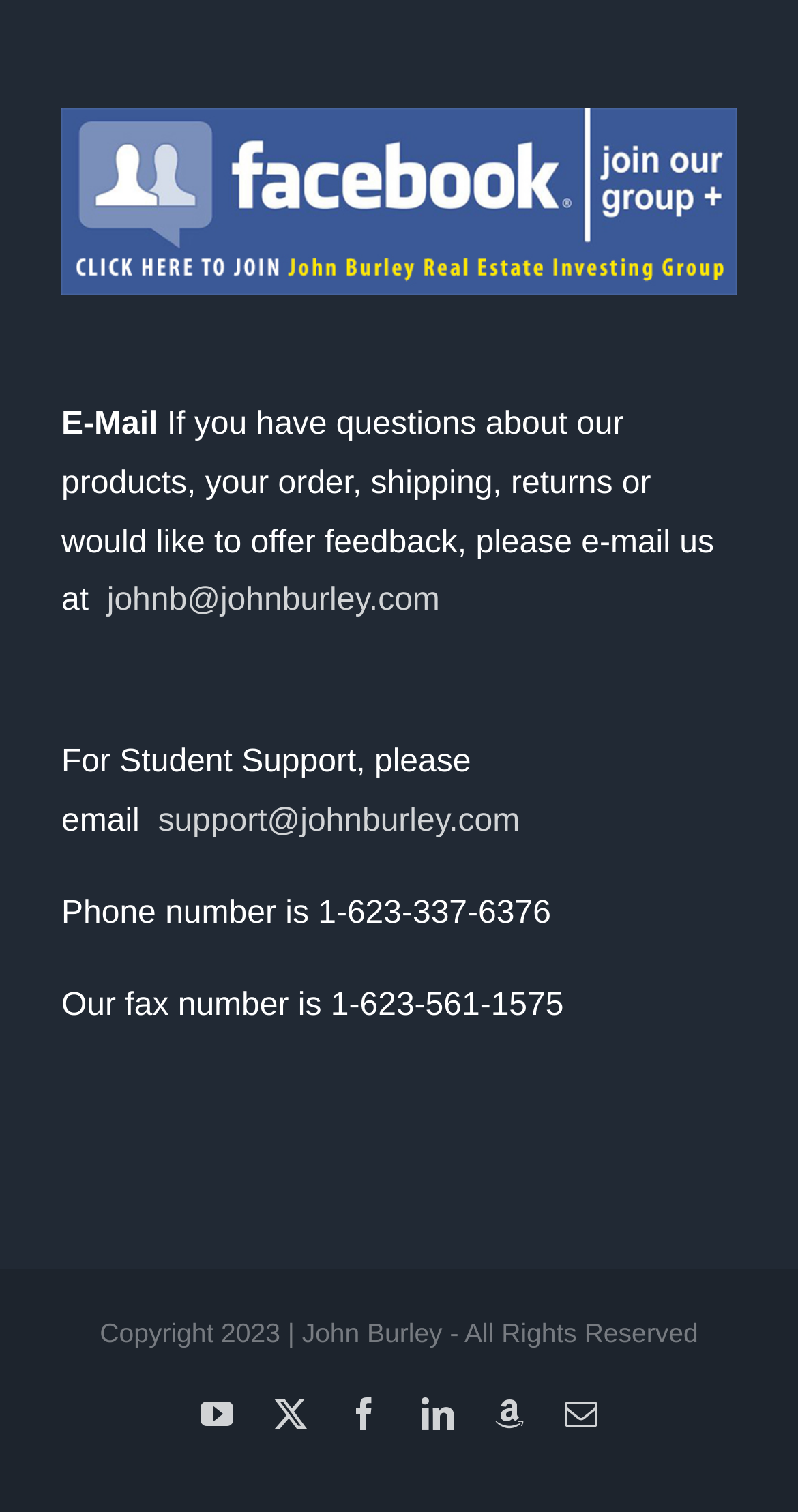Using the information shown in the image, answer the question with as much detail as possible: What year is mentioned in the copyright notice?

I found the year by looking at the text that says 'Copyright 2023 | John Burley - All Rights Reserved'.